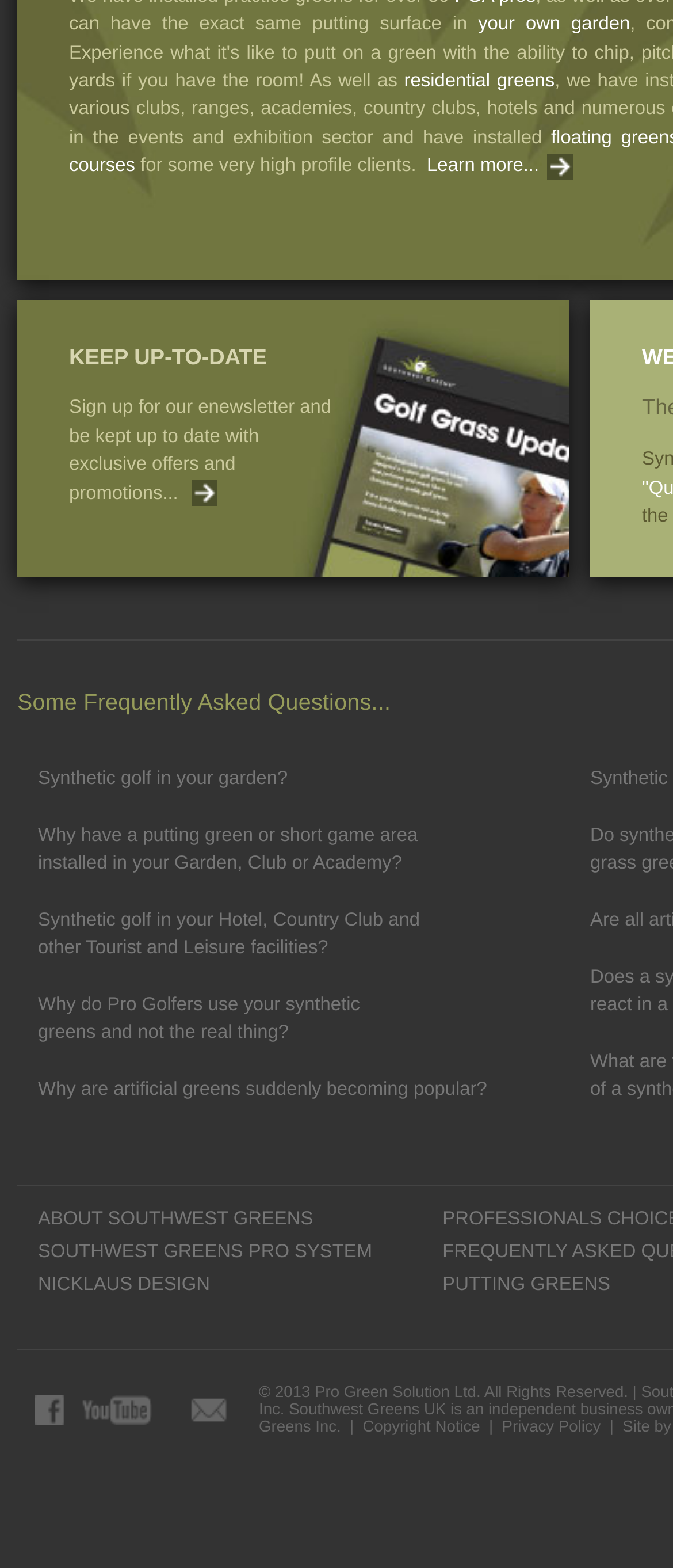Based on the element description: "alt="visit us on facebook" name="facebook21"", identify the bounding box coordinates for this UI element. The coordinates must be four float numbers between 0 and 1, listed as [left, top, right, bottom].

[0.051, 0.9, 0.121, 0.911]